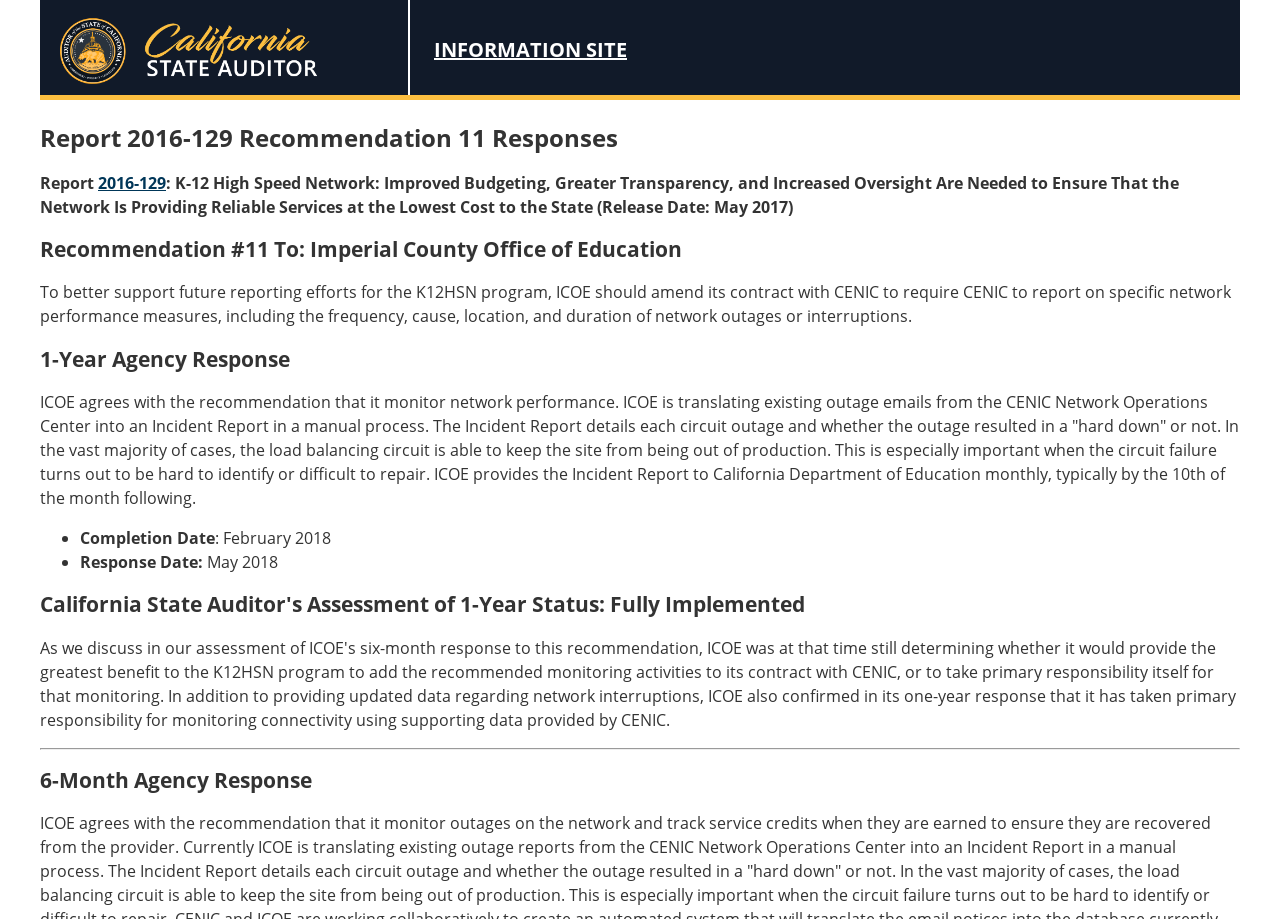What is the name of the logo on the banner?
Using the image, respond with a single word or phrase.

California State Auditor Logo